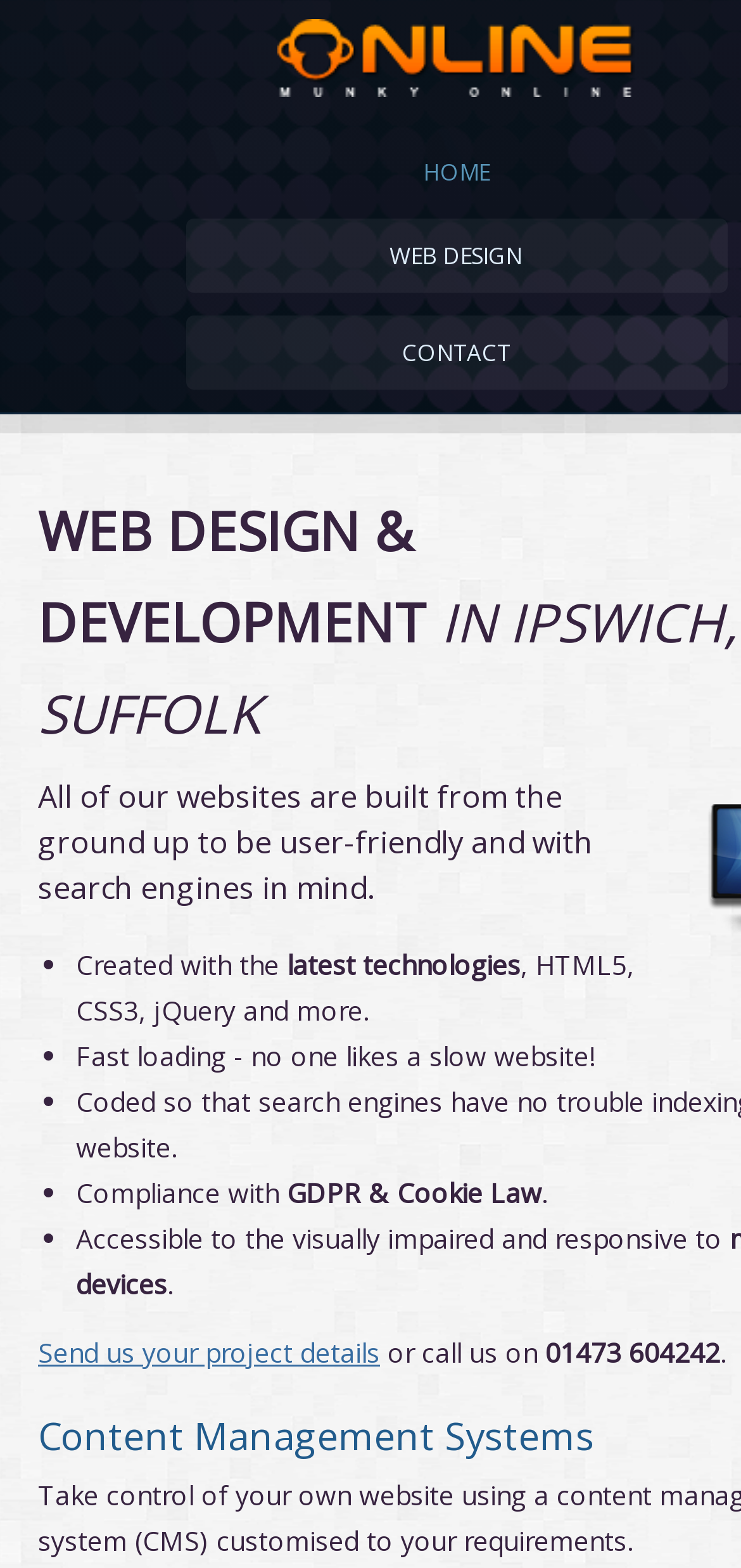Create a full and detailed caption for the entire webpage.

The webpage is about Munky Online, a company offering web design and development services for small and medium-sized enterprises (SMEs) in and around Ipswich, Suffolk. 

At the top of the page, there is a logo image of MunkyOnline, taking up about half of the width of the page. Below the logo, there are three navigation links: "HOME", "WEB DESIGN", and "CONTACT", aligned horizontally and spanning almost the entire width of the page.

Further down, there is a section describing the company's approach to web design. This section starts with a paragraph of text explaining that their websites are built to be user-friendly and search engine optimized. Below this paragraph, there is a list of four bullet points, each highlighting a key feature of their web design services. These features include using the latest technologies, fast loading times, compliance with GDPR and Cookie Law, and accessibility for the visually impaired.

At the bottom of the page, there is a call-to-action section, where visitors can send their project details or call the company directly. The phone number, 01473 604242, is prominently displayed.